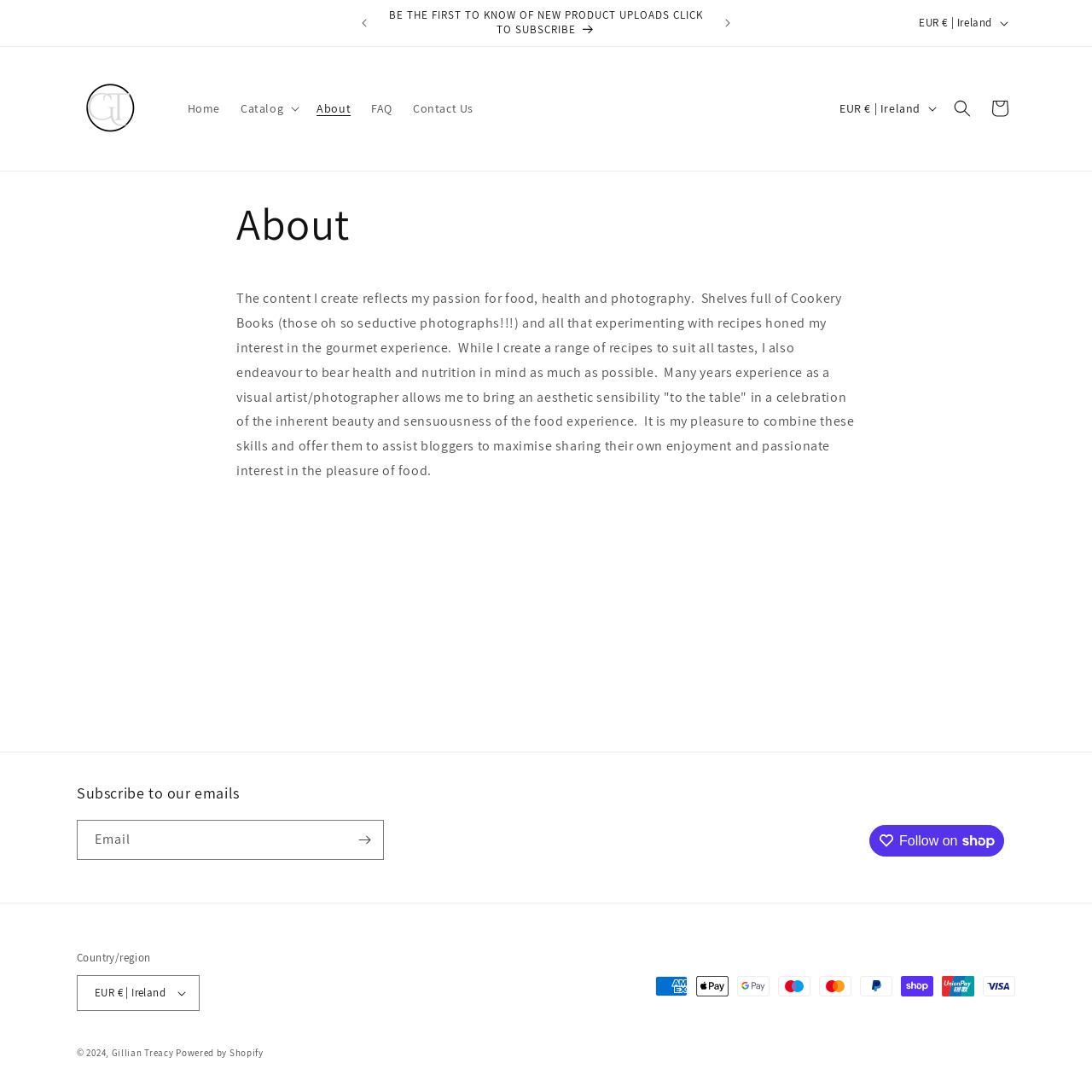Please identify the bounding box coordinates of the element I need to click to follow this instruction: "Subscribe to our emails".

[0.071, 0.752, 0.351, 0.787]